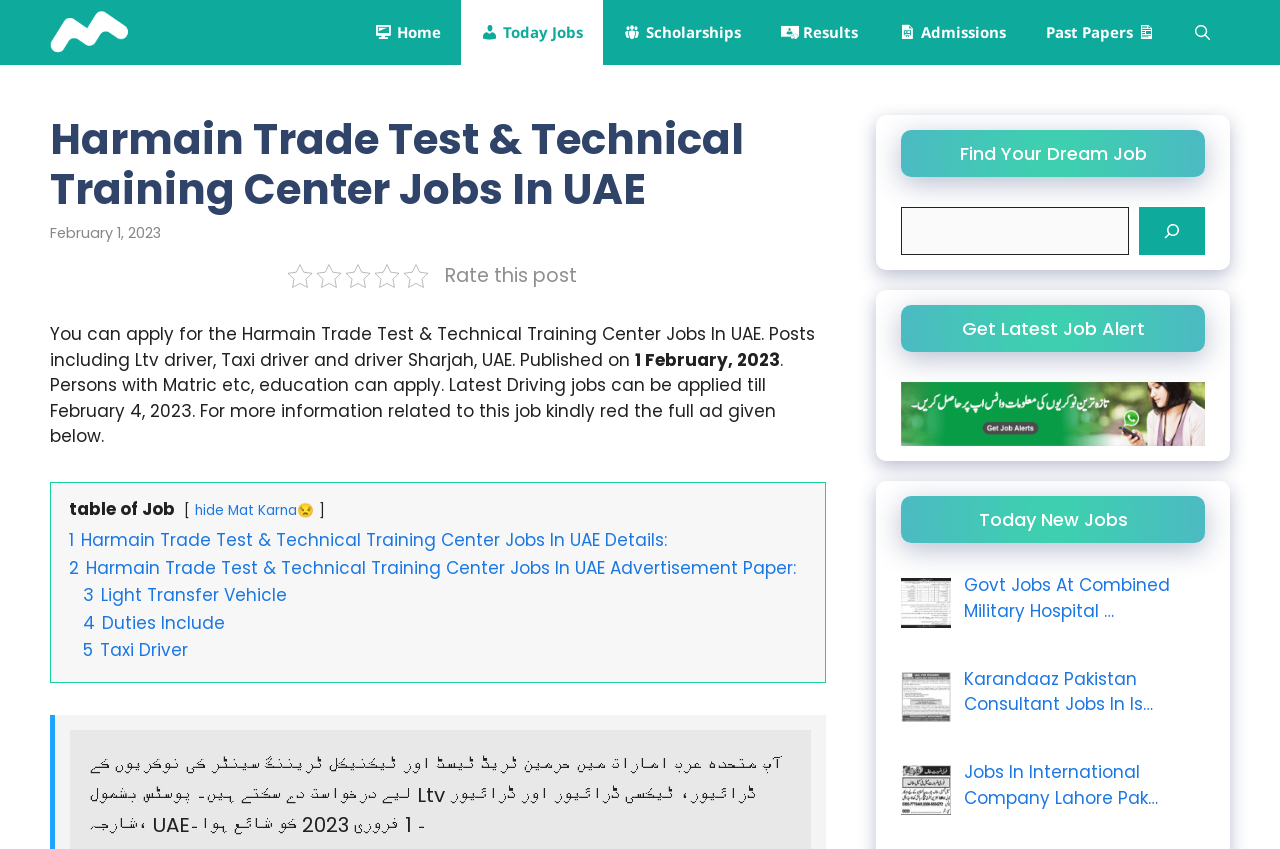What is the purpose of the search bar?
Please give a detailed and elaborate answer to the question based on the image.

The search bar is likely intended for users to search for specific job openings or keywords, allowing them to find relevant job listings on the webpage.